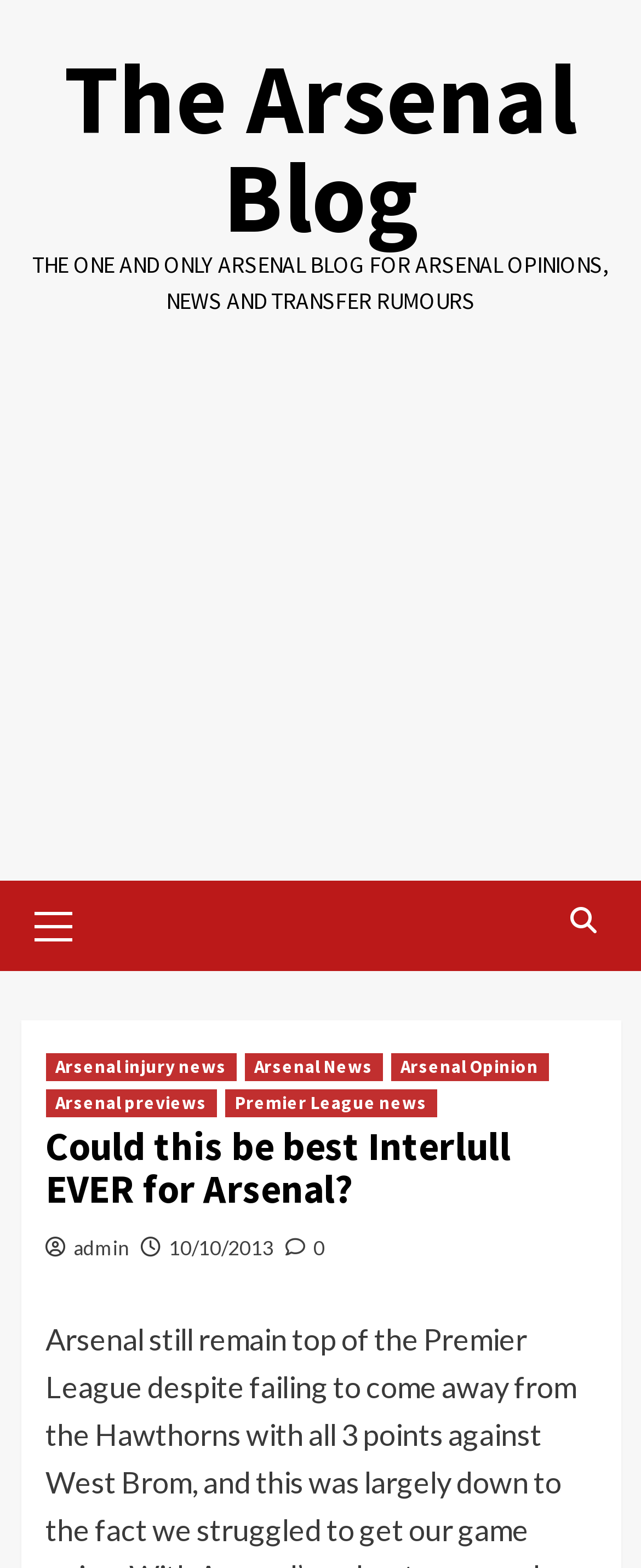What is the name of the blog?
Please provide a single word or phrase based on the screenshot.

The Arsenal Blog